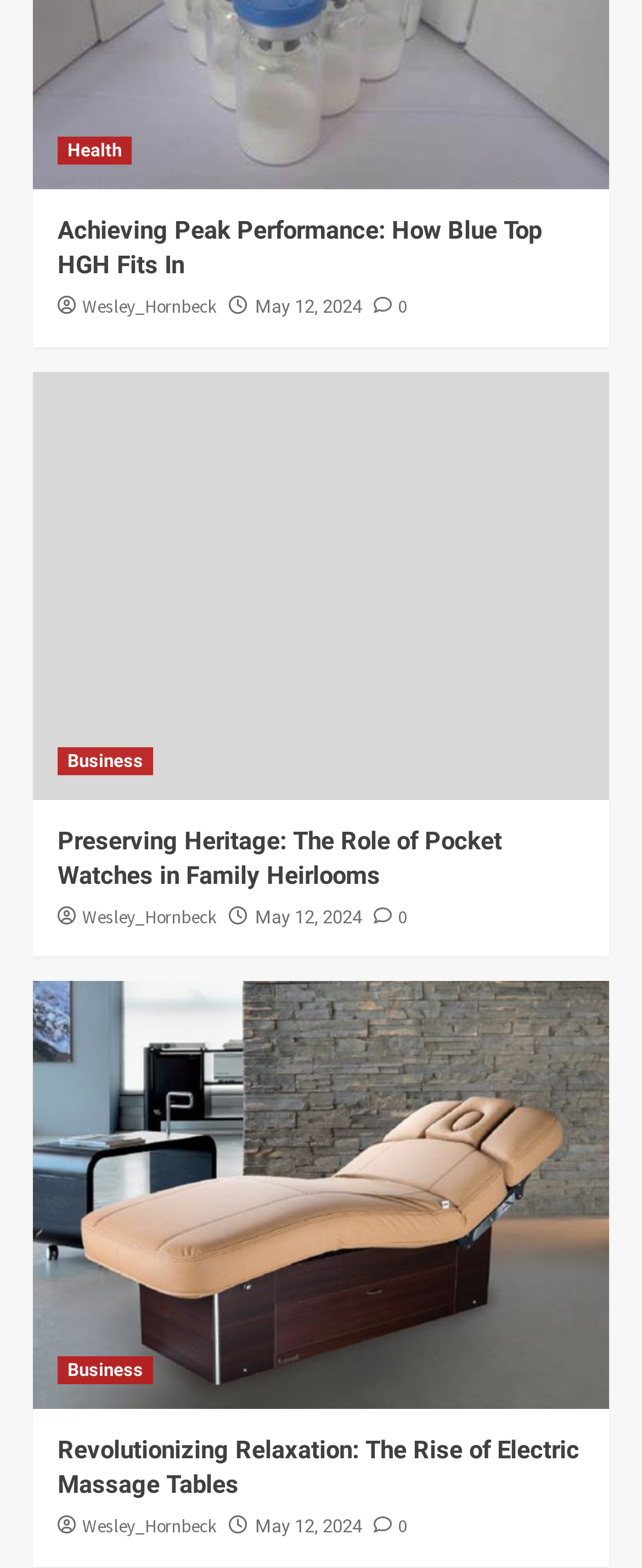Answer the question below using just one word or a short phrase: 
What is the topic of the second article?

Pocket Watches